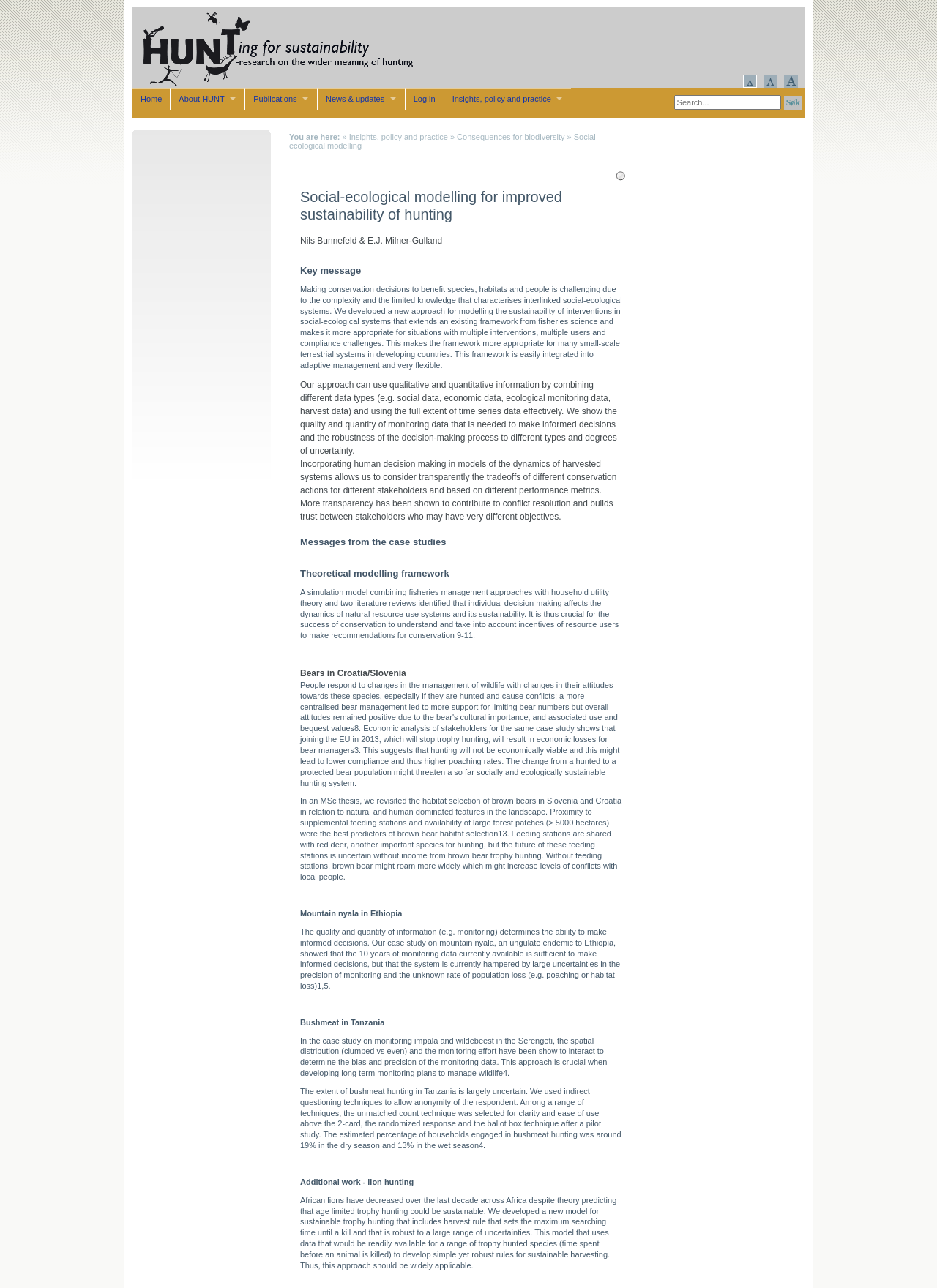Given the element description Log in, specify the bounding box coordinates of the corresponding UI element in the format (top-left x, top-left y, bottom-right x, bottom-right y). All values must be between 0 and 1.

[0.432, 0.068, 0.473, 0.085]